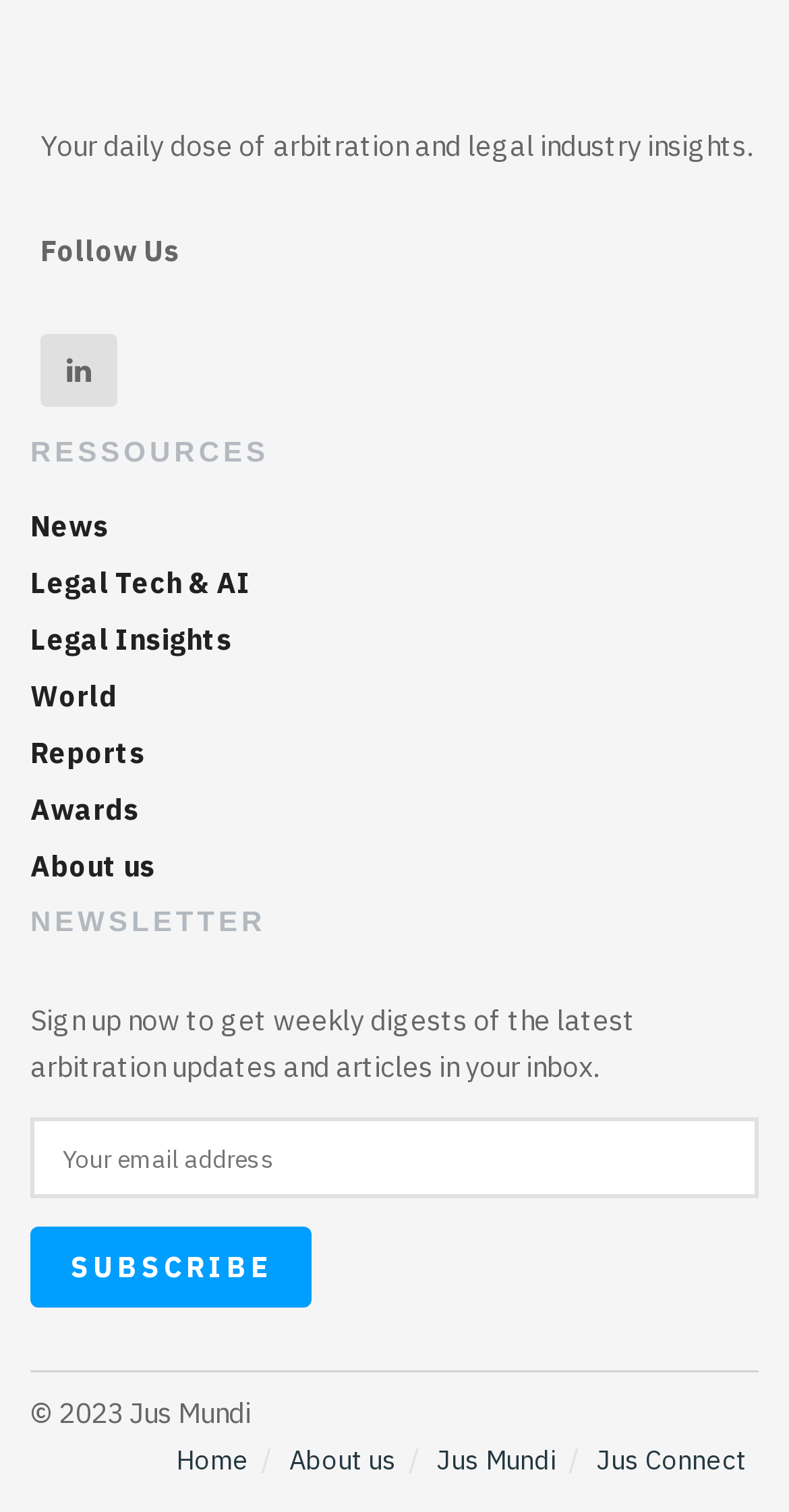Given the content of the image, can you provide a detailed answer to the question?
How many links are present in the footer of the website?

The footer of the website contains four links: 'Home', 'About us', 'Jus Mundi', and 'Jus Connect'. These links likely provide additional information about the website and its related services.